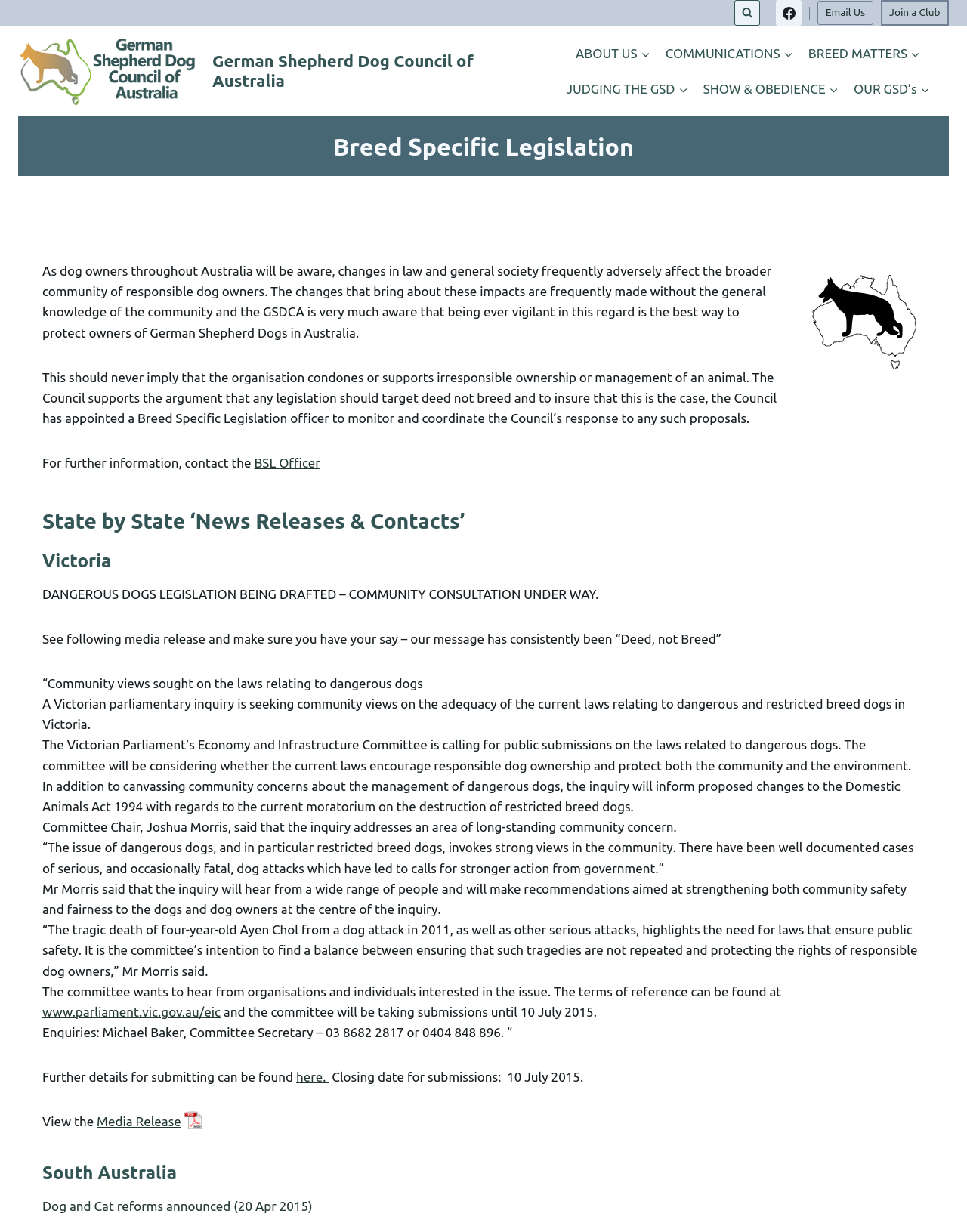What is the deadline for submissions to the Victorian parliamentary inquiry?
Answer the question with a detailed and thorough explanation.

The webpage mentions that the Victorian parliamentary inquiry is seeking community views on the laws relating to dangerous dogs, and the deadline for submissions is 10 July 2015, as stated in the text.